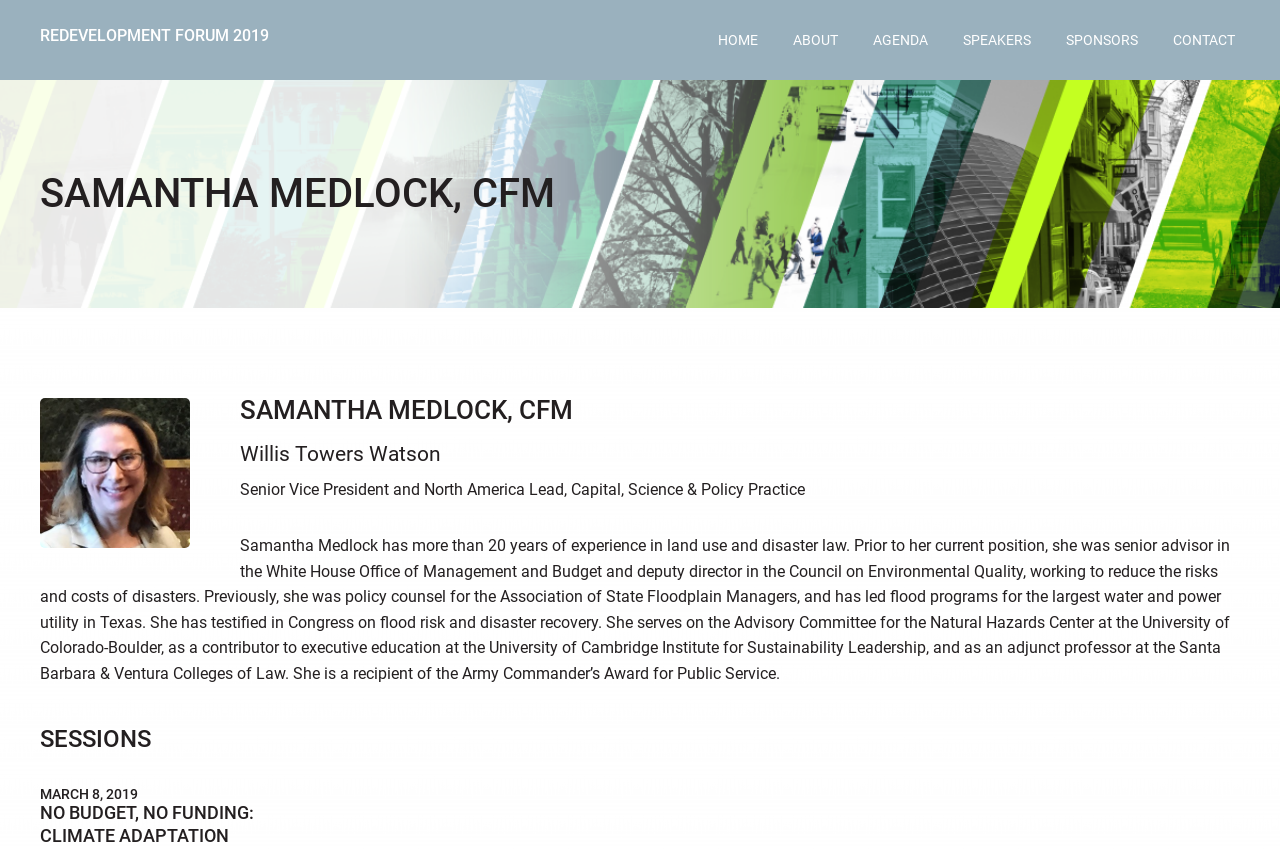Determine the title of the webpage and give its text content.

REDEVELOPMENT FORUM 2019